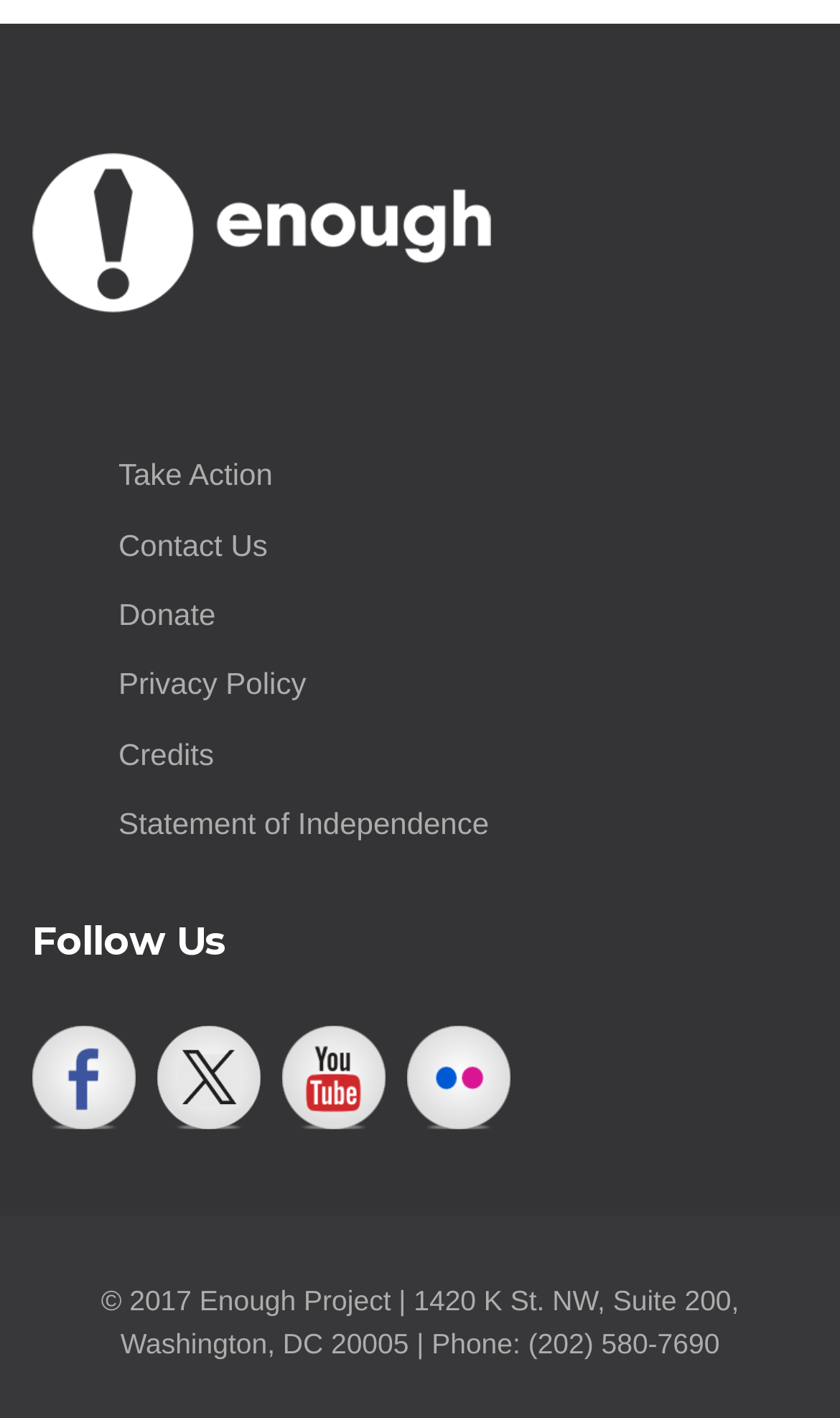Using the element description provided, determine the bounding box coordinates in the format (top-left x, top-left y, bottom-right x, bottom-right y). Ensure that all values are floating point numbers between 0 and 1. Element description: Donate

[0.141, 0.421, 0.257, 0.445]